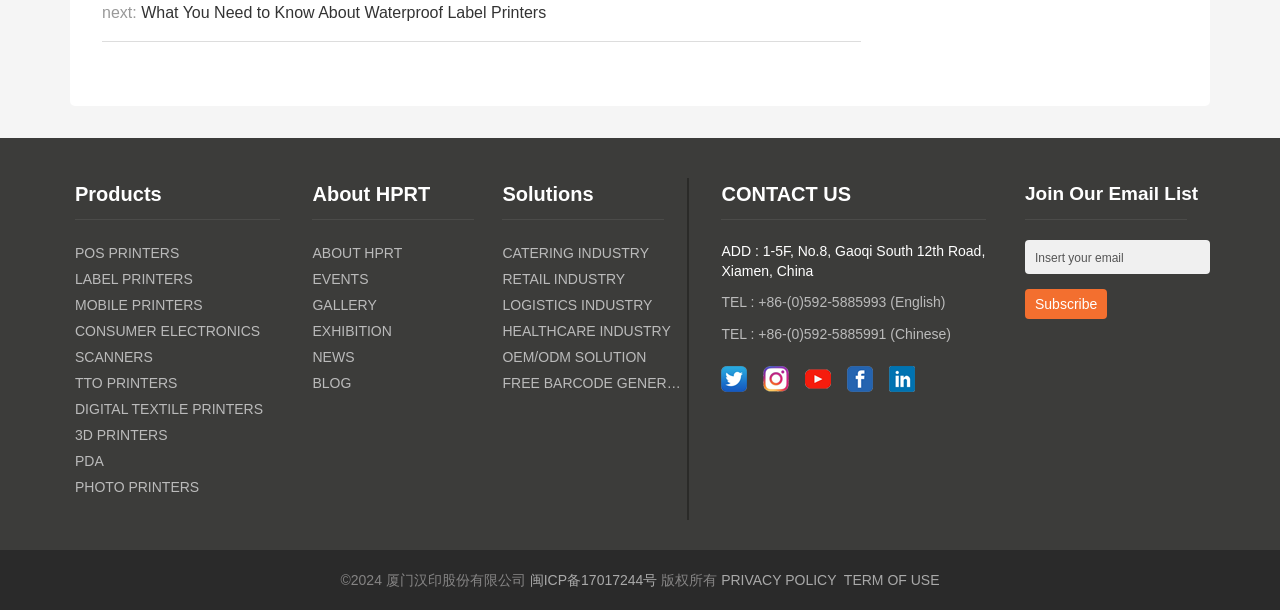Identify the bounding box coordinates of the clickable region necessary to fulfill the following instruction: "View the 'NEWS' section". The bounding box coordinates should be four float numbers between 0 and 1, i.e., [left, top, right, bottom].

[0.244, 0.573, 0.385, 0.599]